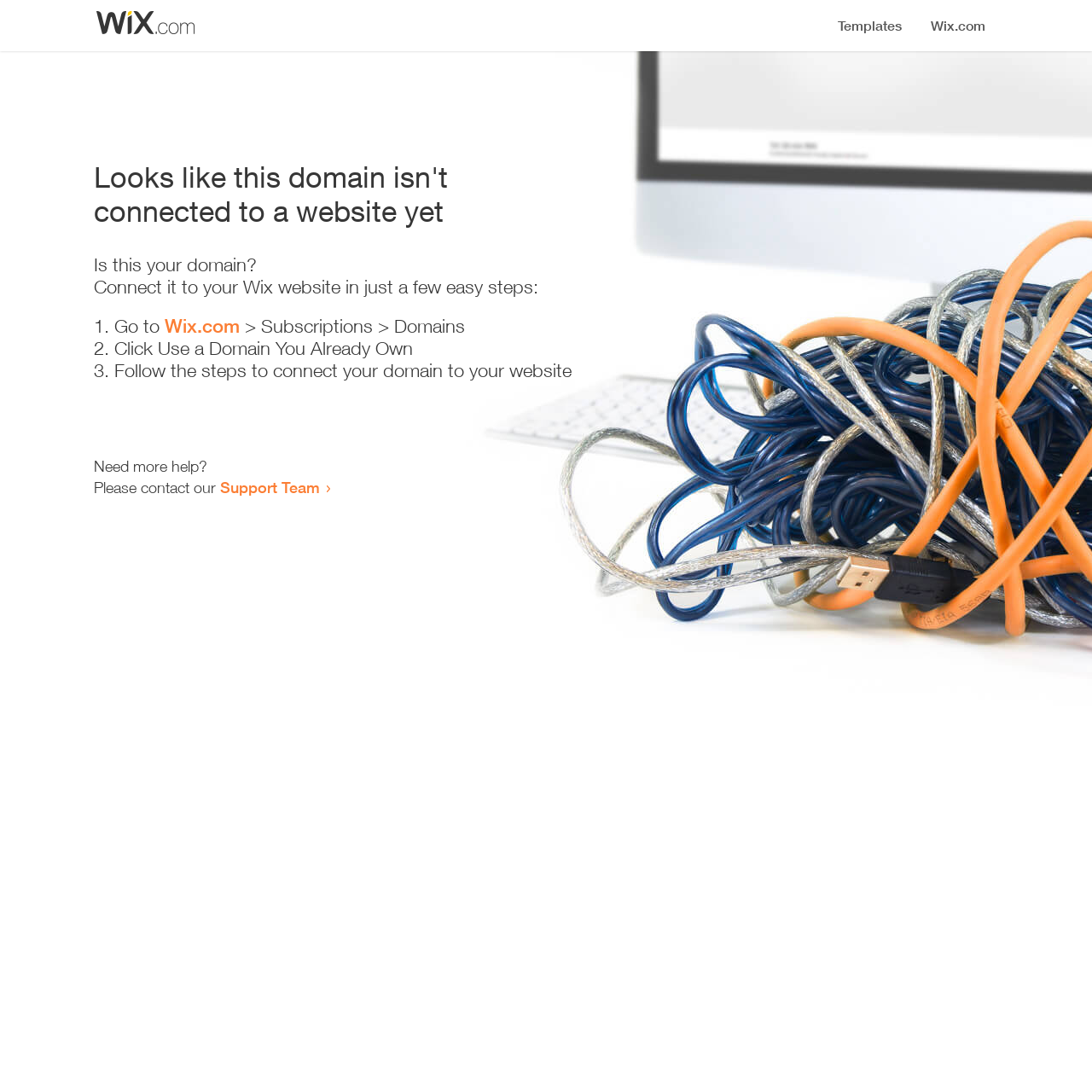What is the current status of the domain?
Using the image as a reference, answer with just one word or a short phrase.

Not connected